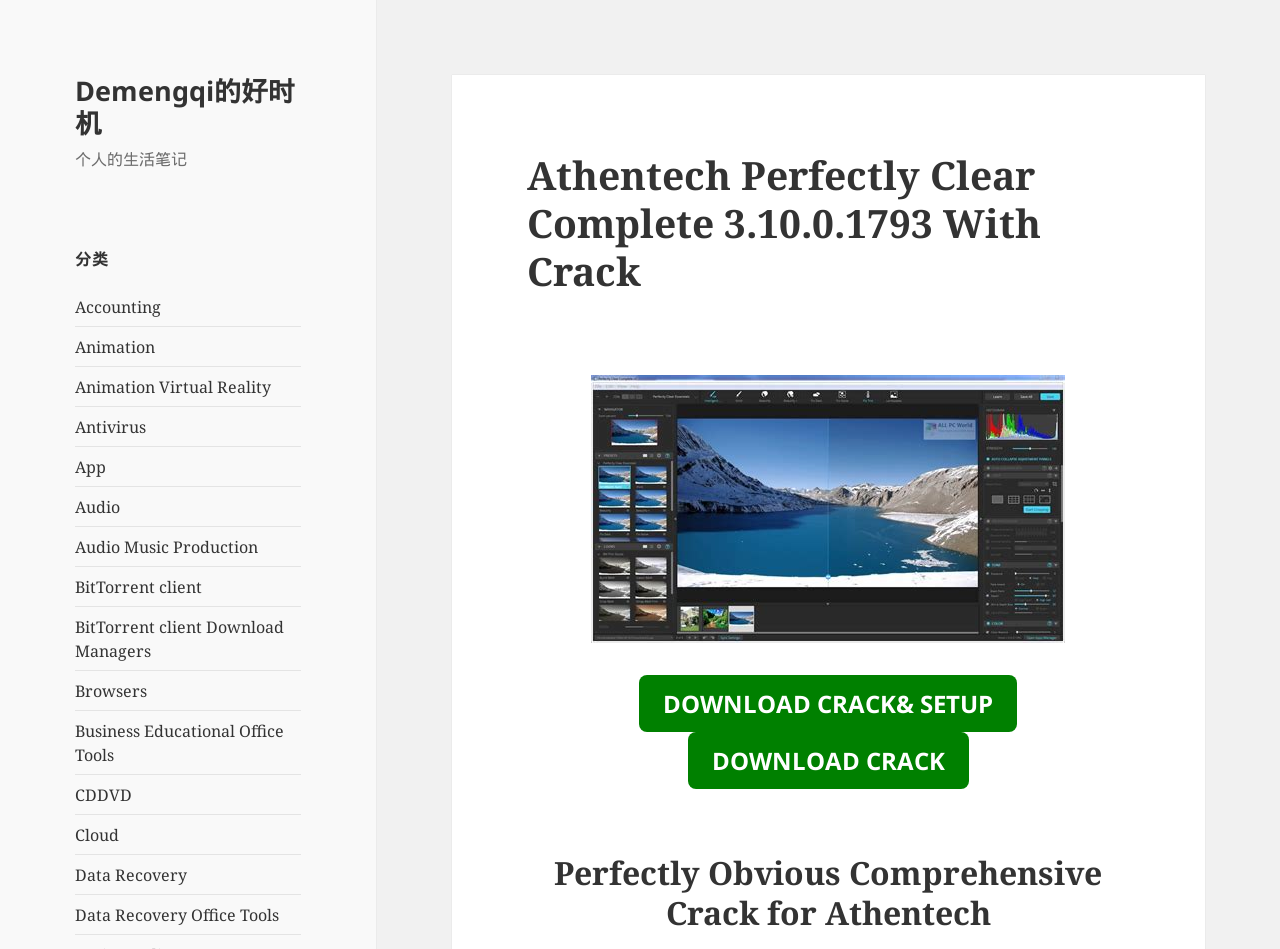How many download buttons are there?
Based on the image, give a one-word or short phrase answer.

2